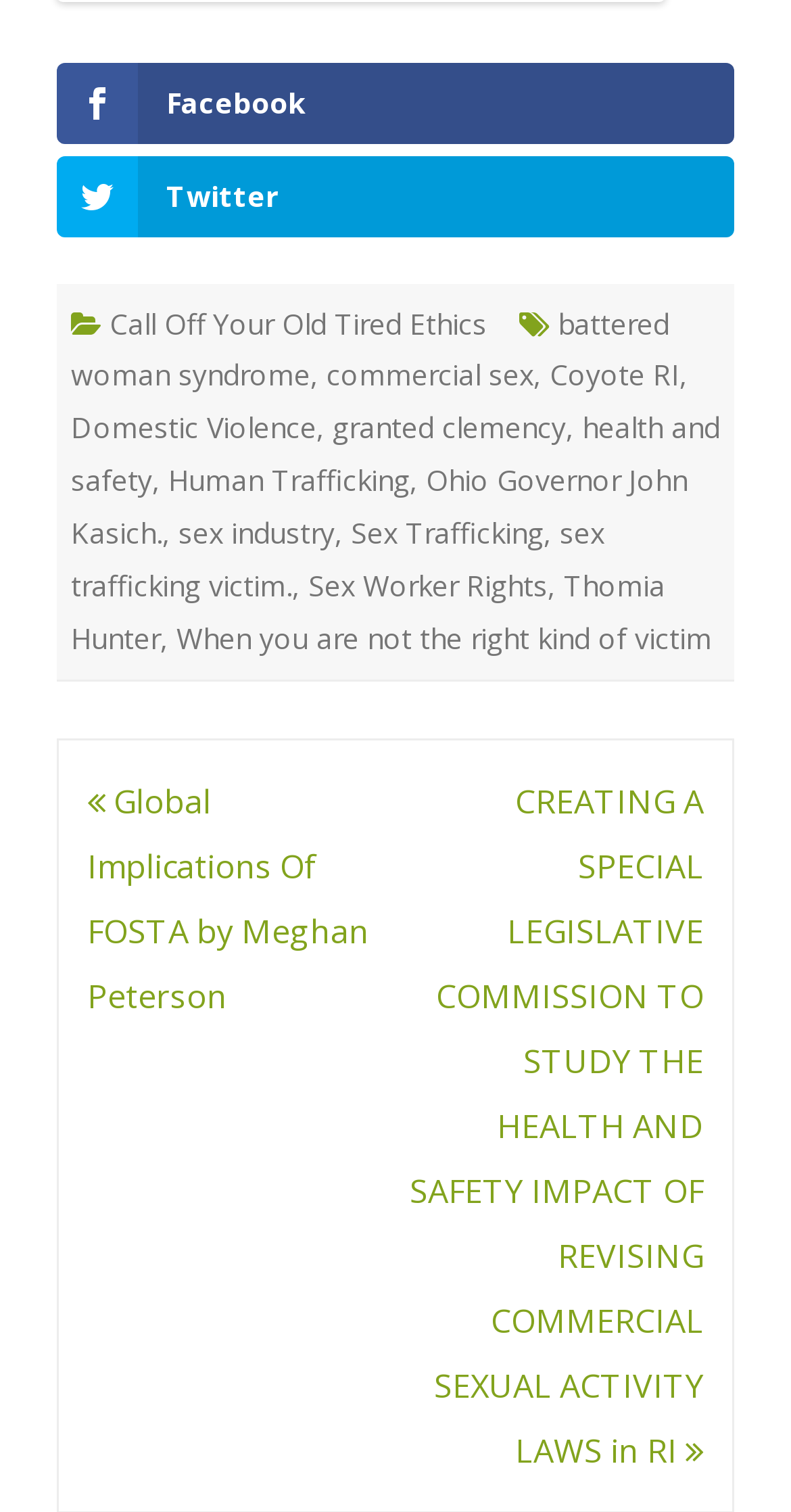What is the second topic listed in the footer section?
Offer a detailed and exhaustive answer to the question.

The second topic listed in the footer section can be determined by looking at the second link element in the footer section, which has the text 'battered woman syndrome'.